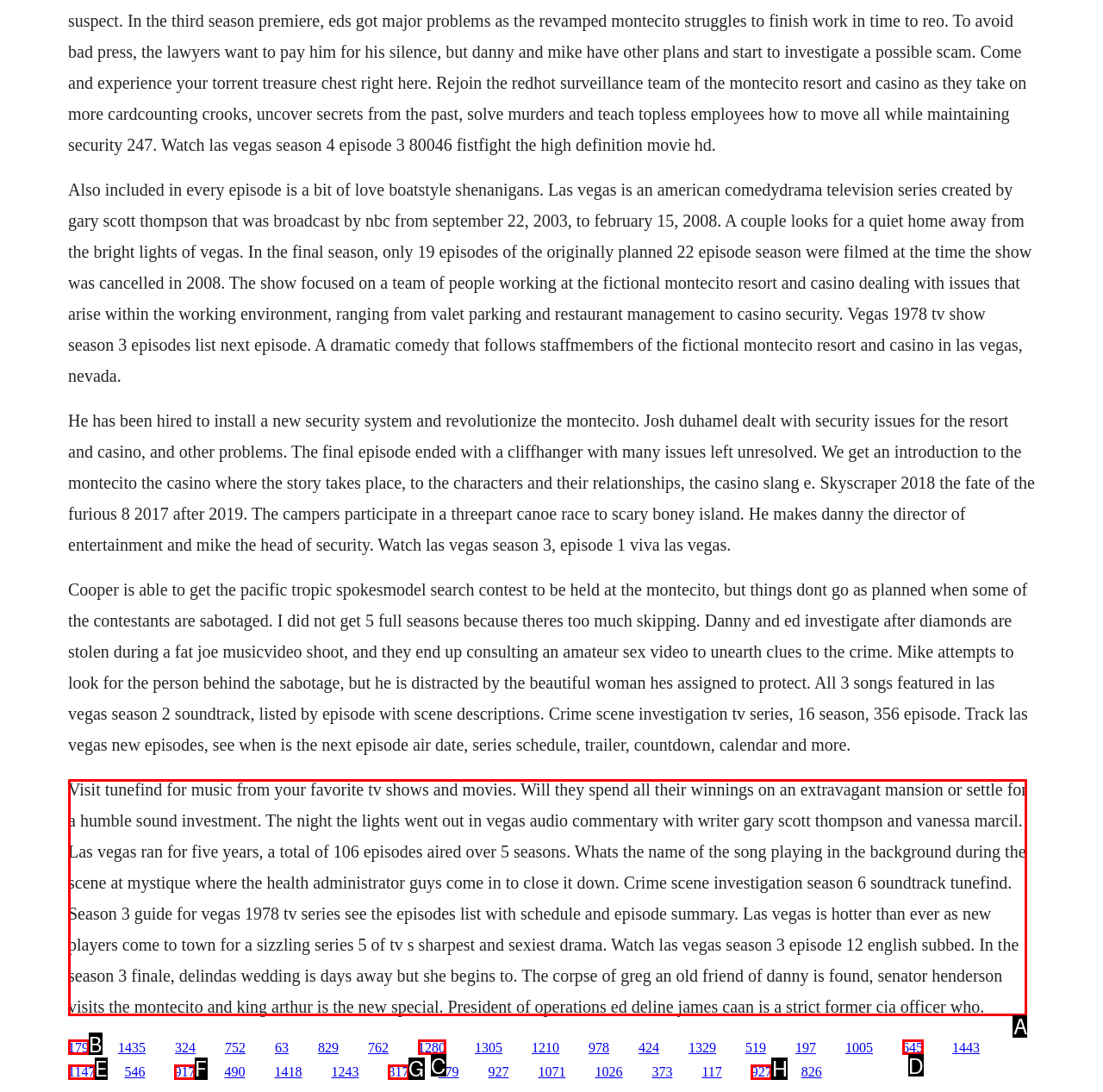Tell me which one HTML element I should click to complete the following instruction: Visit Tunefind for music from your favorite TV shows and movies
Answer with the option's letter from the given choices directly.

A